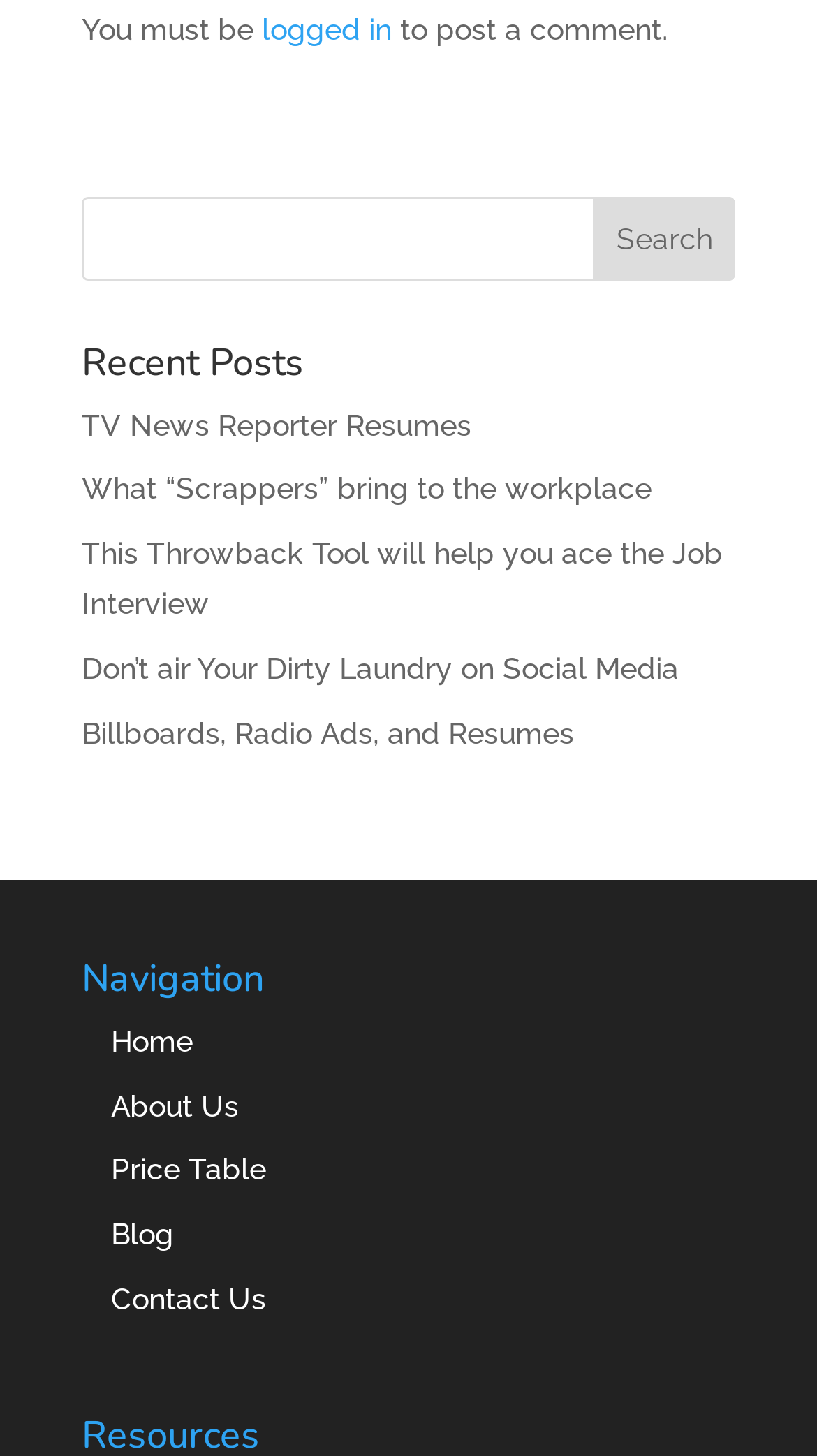Find the bounding box coordinates for the element that must be clicked to complete the instruction: "click on Recent Posts". The coordinates should be four float numbers between 0 and 1, indicated as [left, top, right, bottom].

[0.1, 0.235, 0.9, 0.276]